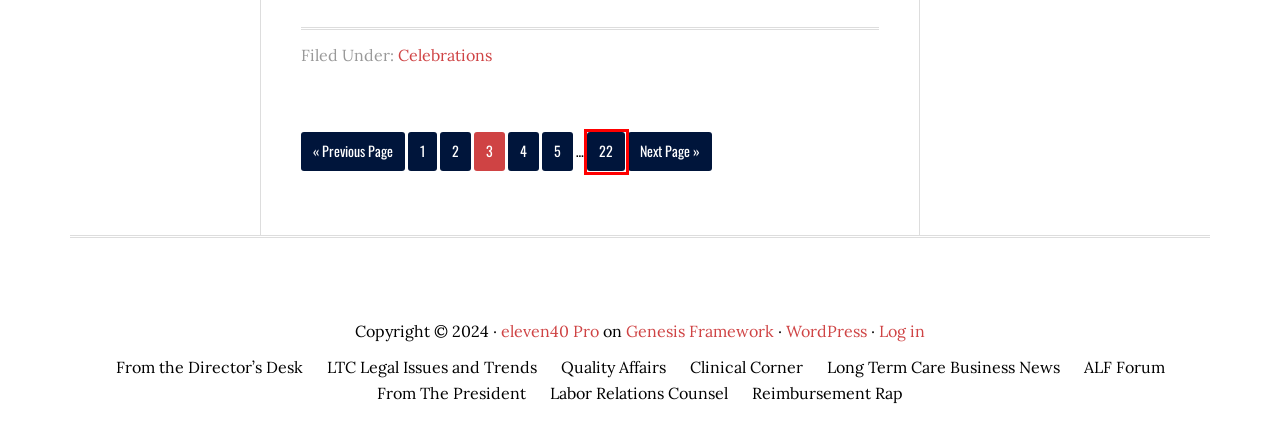Assess the screenshot of a webpage with a red bounding box and determine which webpage description most accurately matches the new page after clicking the element within the red box. Here are the options:
A. Labor Relations Counsel
B. Themes Archive - StudioPress
C. Celebrations – Page 5
D. Celebrations – Page 22
E. Blog Tool, Publishing Platform, and CMS – WordPress.org
F. Celebrations – Page 4
G. Log In
H. WordPress Themes by StudioPress

D